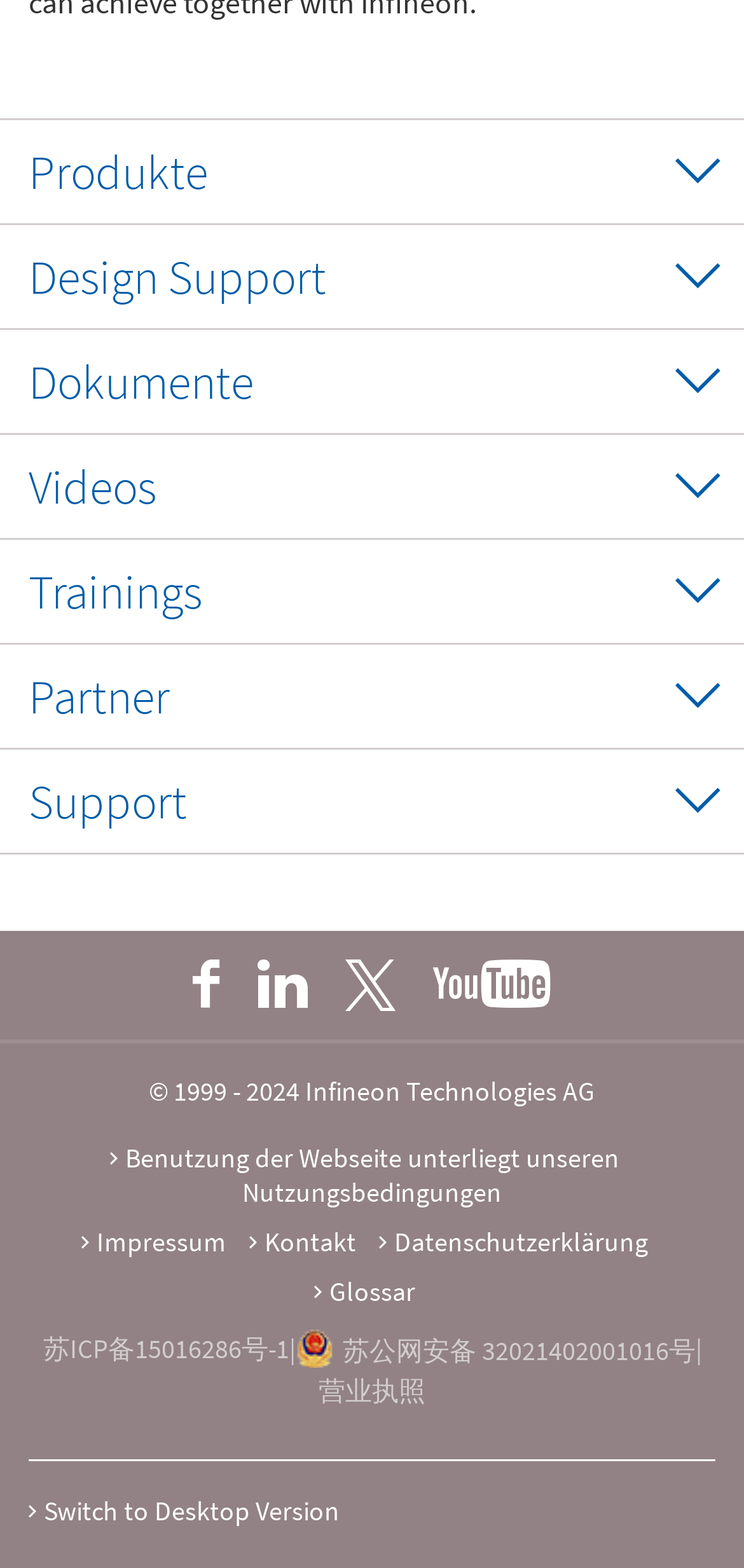Please predict the bounding box coordinates of the element's region where a click is necessary to complete the following instruction: "Watch Videos". The coordinates should be represented by four float numbers between 0 and 1, i.e., [left, top, right, bottom].

[0.038, 0.291, 0.21, 0.33]